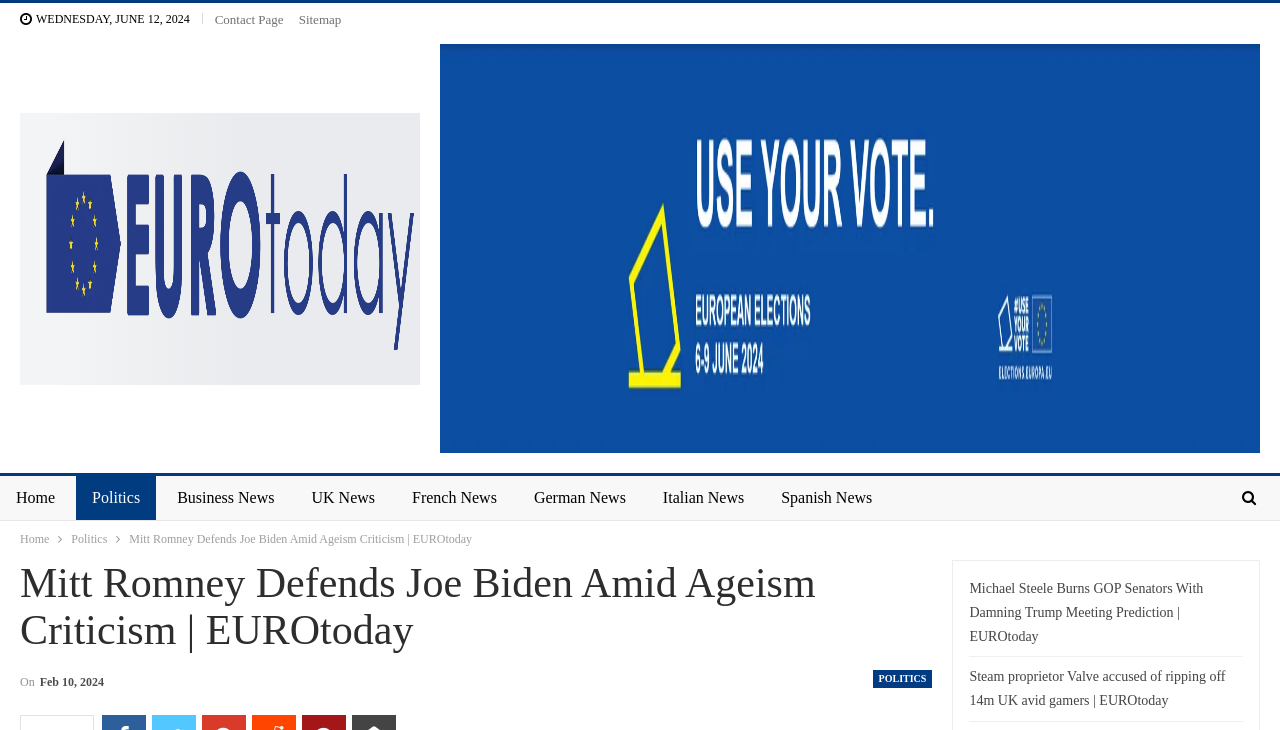Determine the bounding box coordinates of the clickable element necessary to fulfill the instruction: "read politics news". Provide the coordinates as four float numbers within the 0 to 1 range, i.e., [left, top, right, bottom].

[0.059, 0.652, 0.122, 0.712]